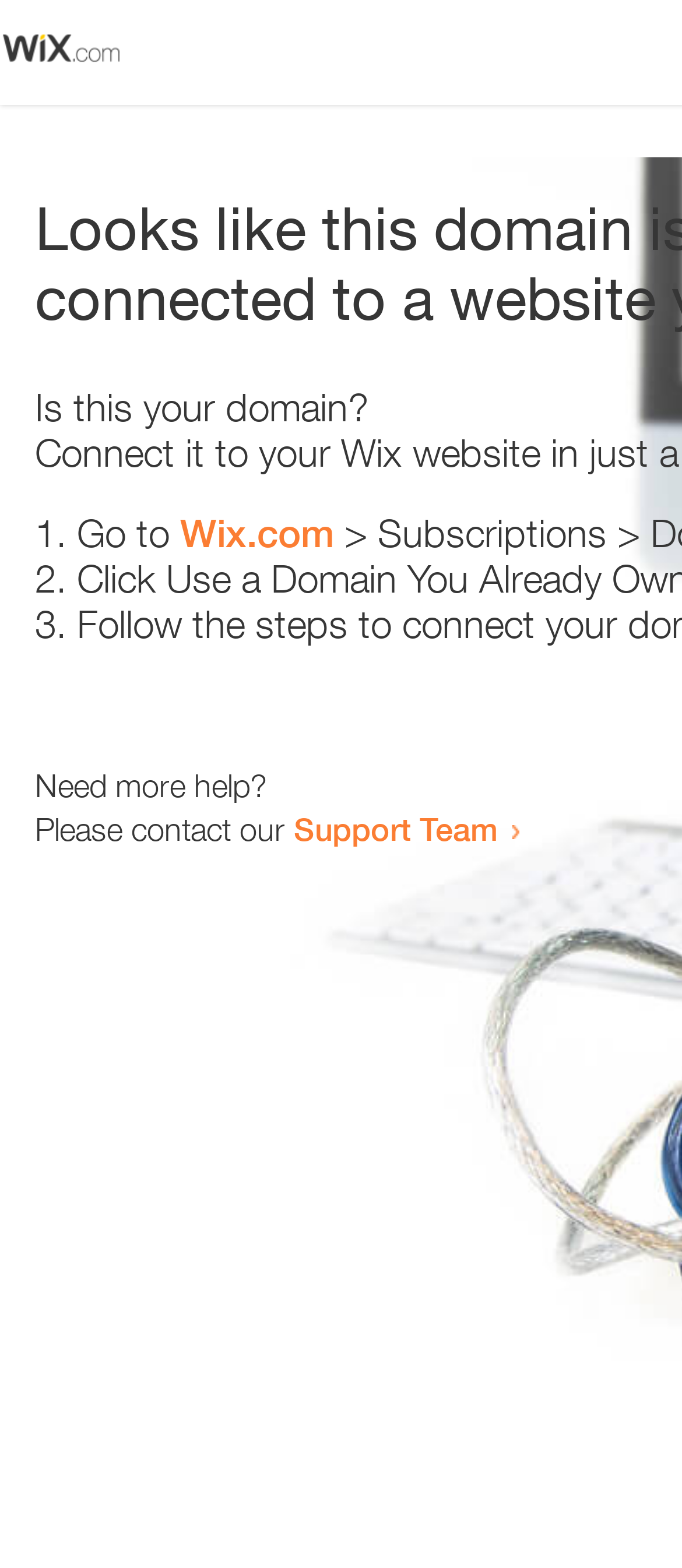Please reply to the following question using a single word or phrase: 
What is the question being asked at the top?

Is this your domain?